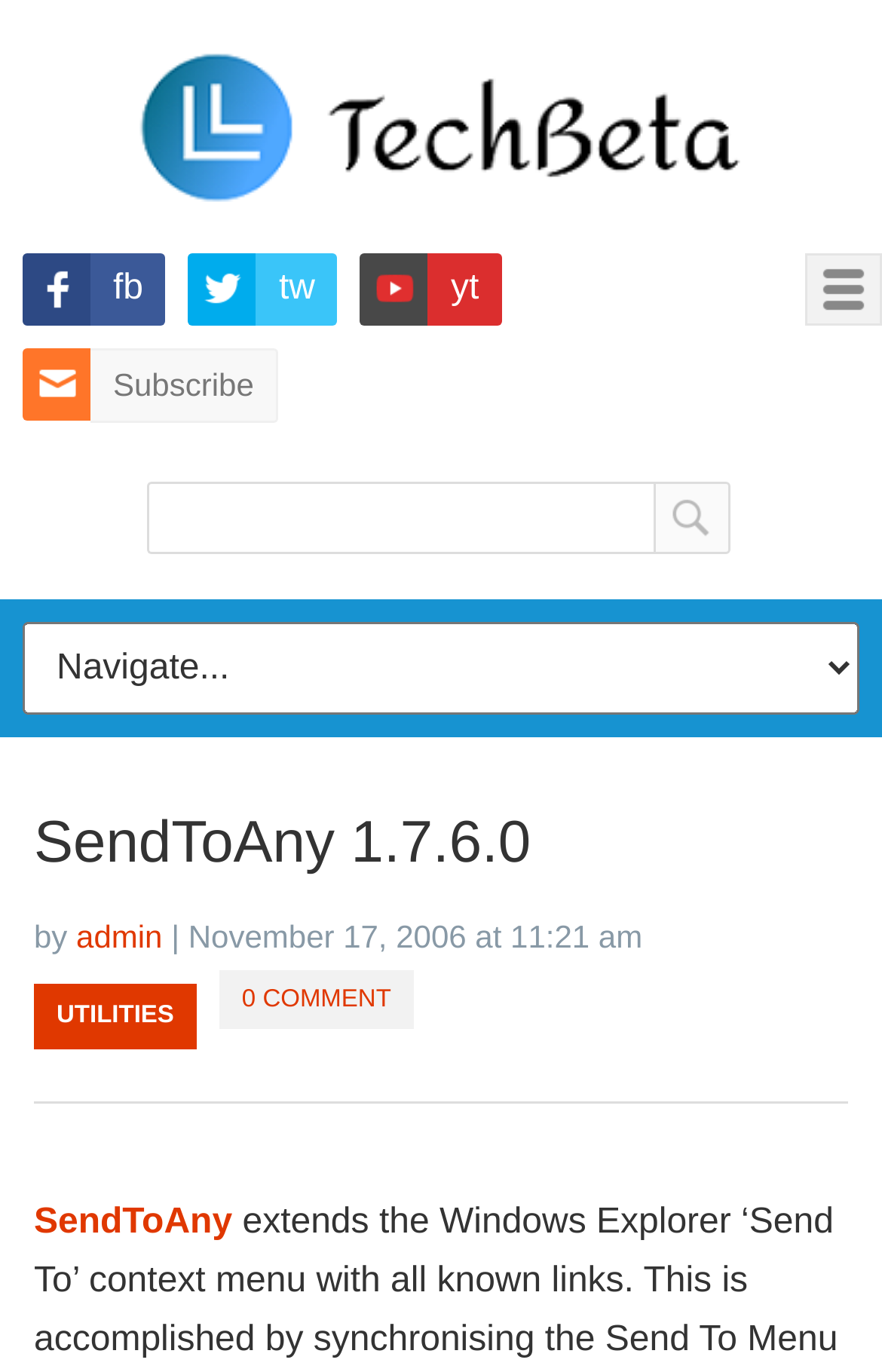How many social media links are present?
Please look at the screenshot and answer using one word or phrase.

3